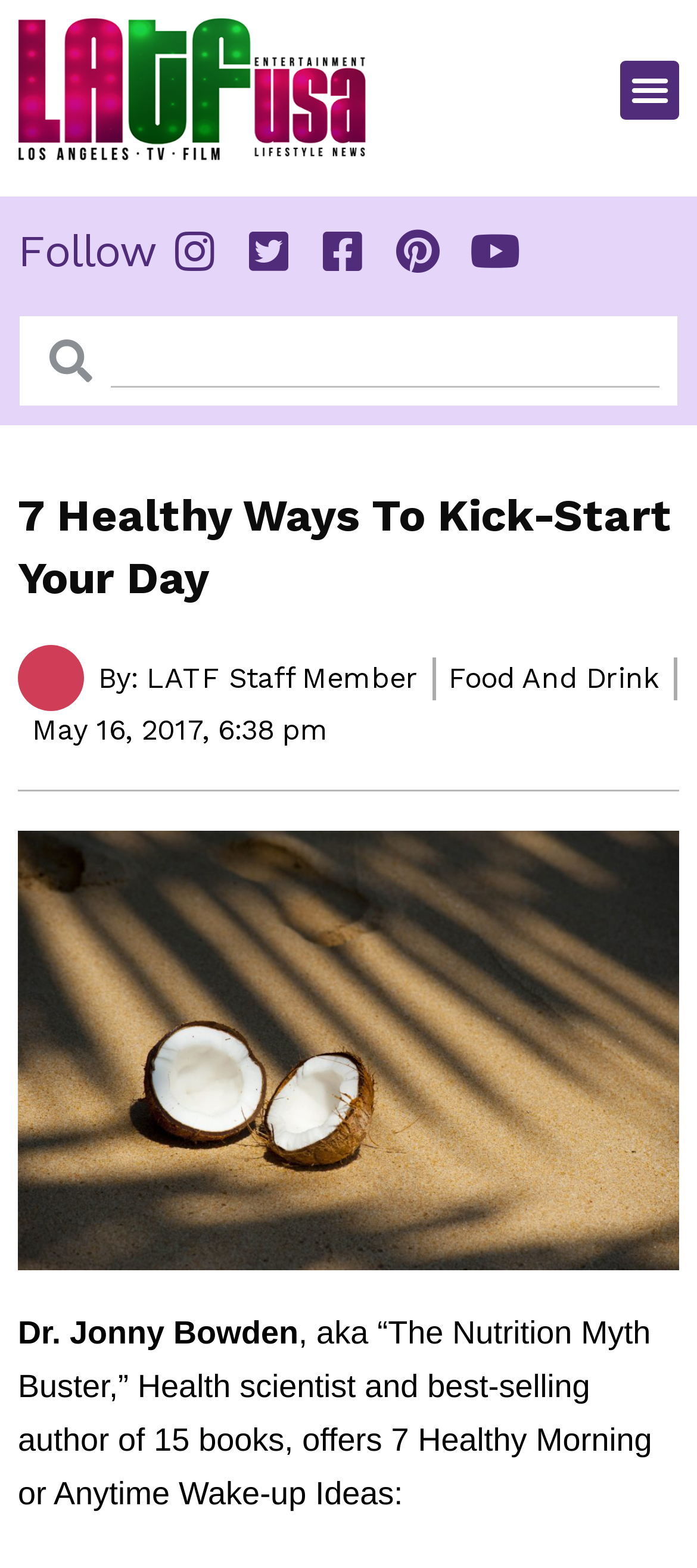Respond to the following question with a brief word or phrase:
Who is the author of 15 books?

Dr. Jonny Bowden